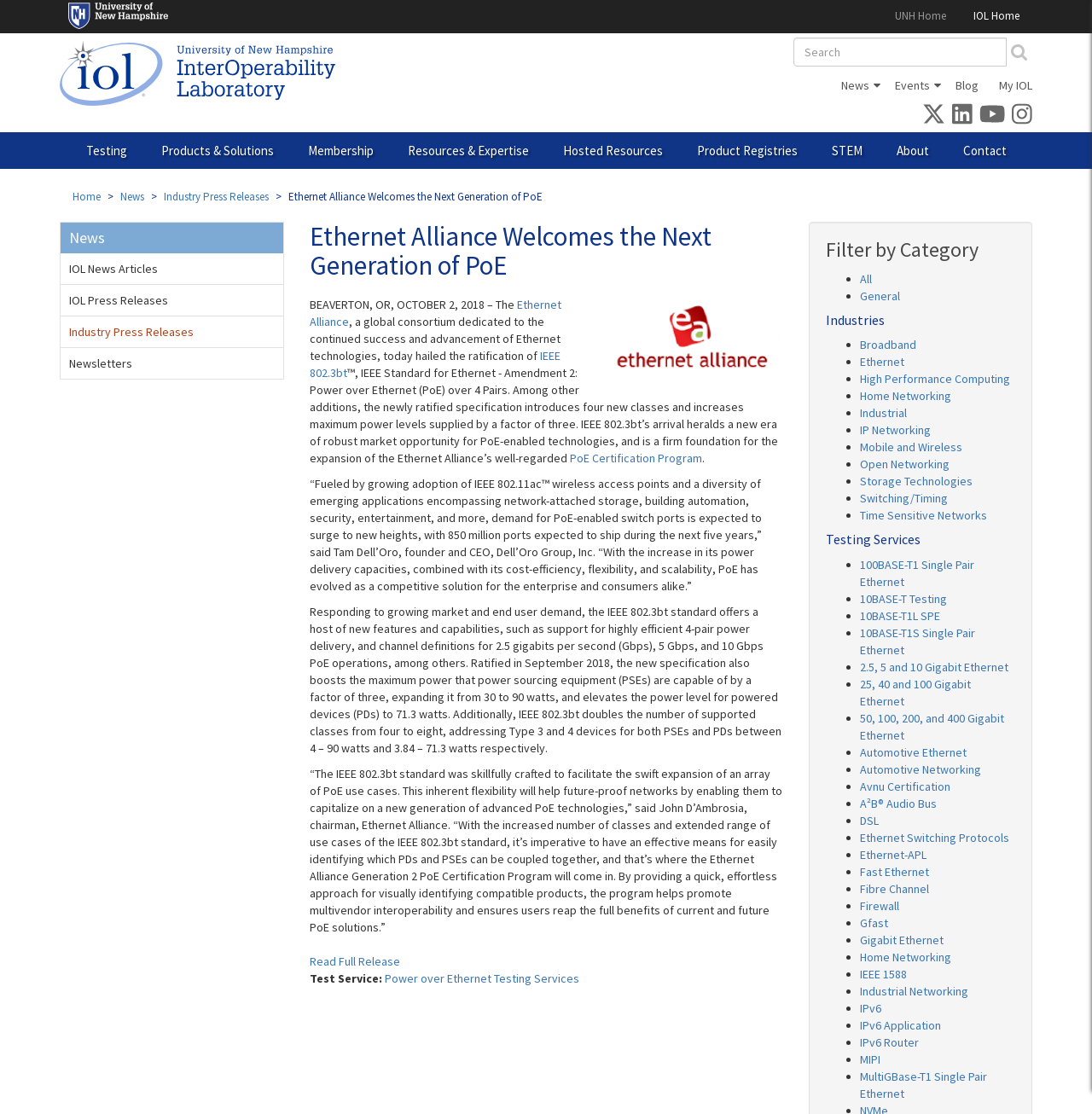What is the name of the certification program mentioned?
Answer with a single word or short phrase according to what you see in the image.

PoE Certification Program